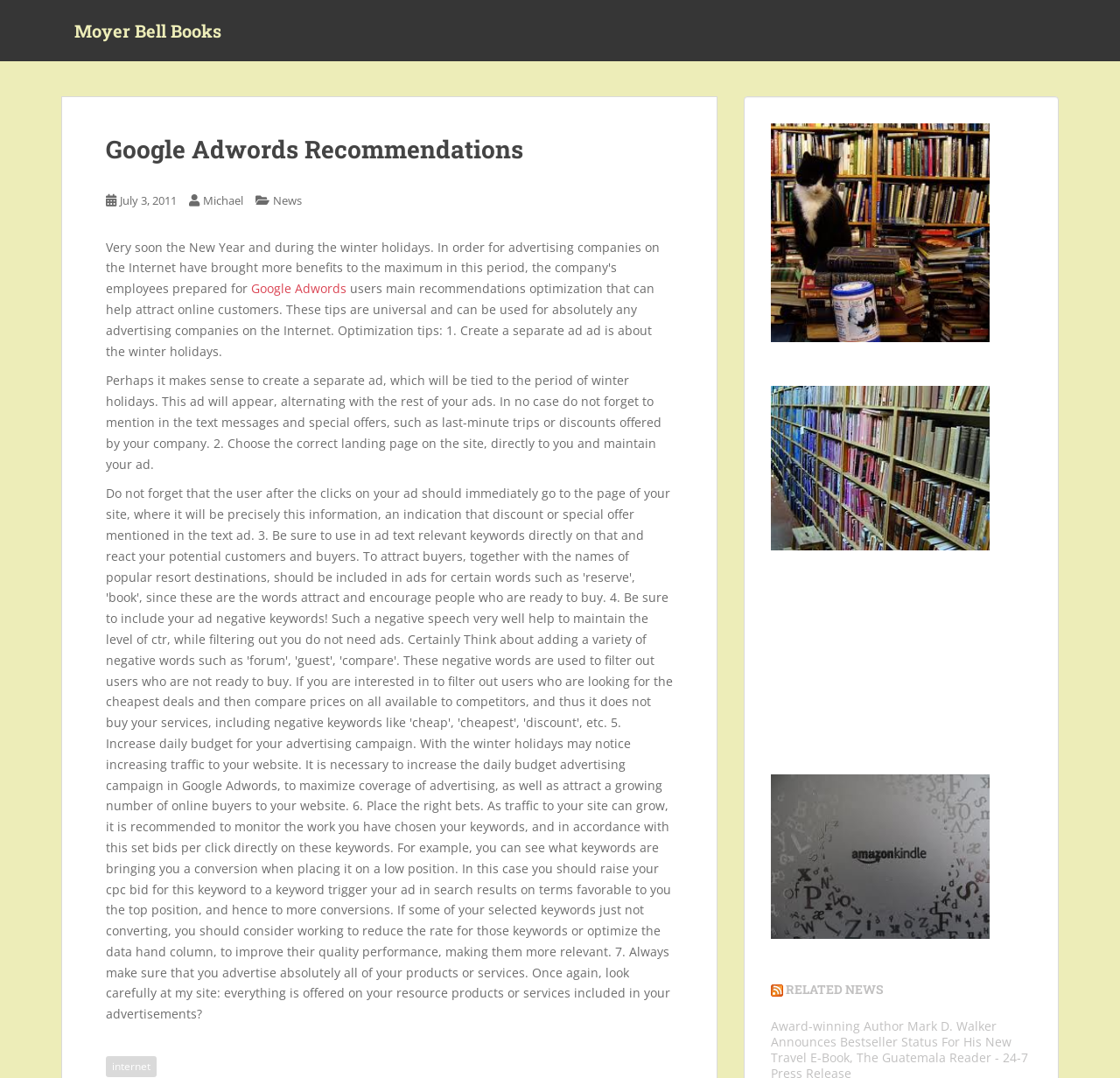Give a concise answer using one word or a phrase to the following question:
What is the author of the article?

Michael